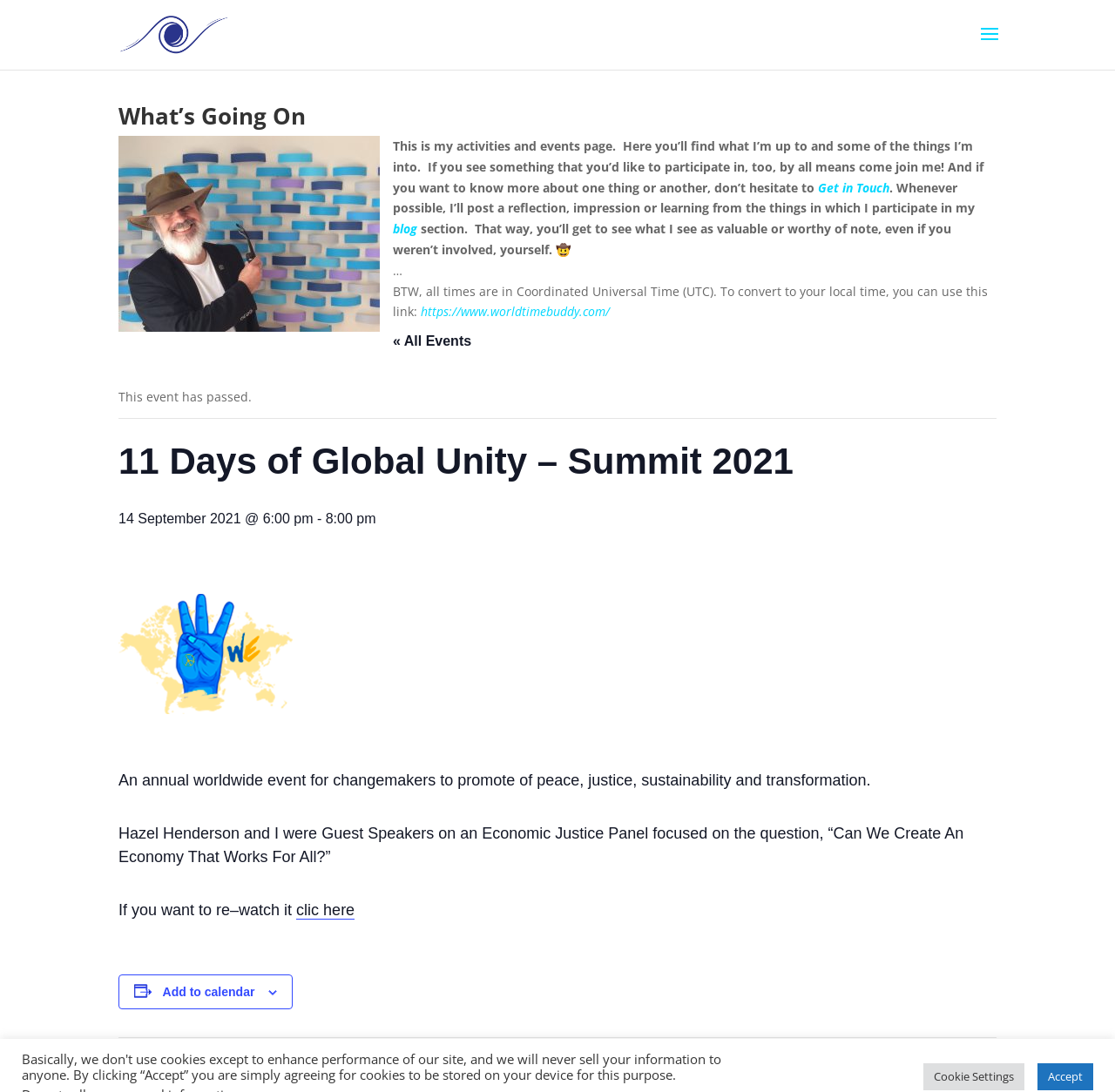Indicate the bounding box coordinates of the element that needs to be clicked to satisfy the following instruction: "Add to calendar". The coordinates should be four float numbers between 0 and 1, i.e., [left, top, right, bottom].

[0.146, 0.902, 0.228, 0.914]